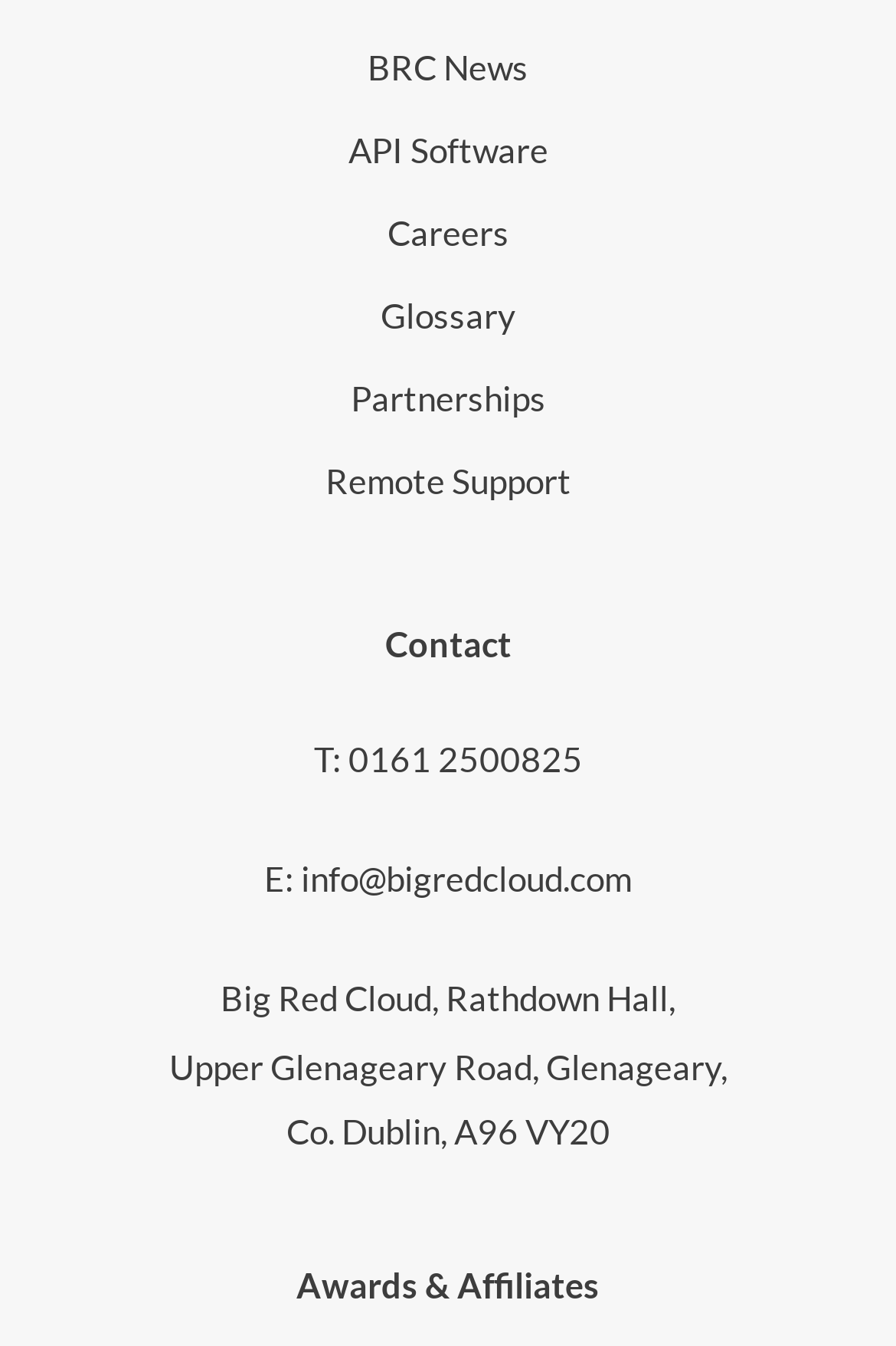What is the section below the contact information?
Observe the image and answer the question with a one-word or short phrase response.

Awards & Affiliates